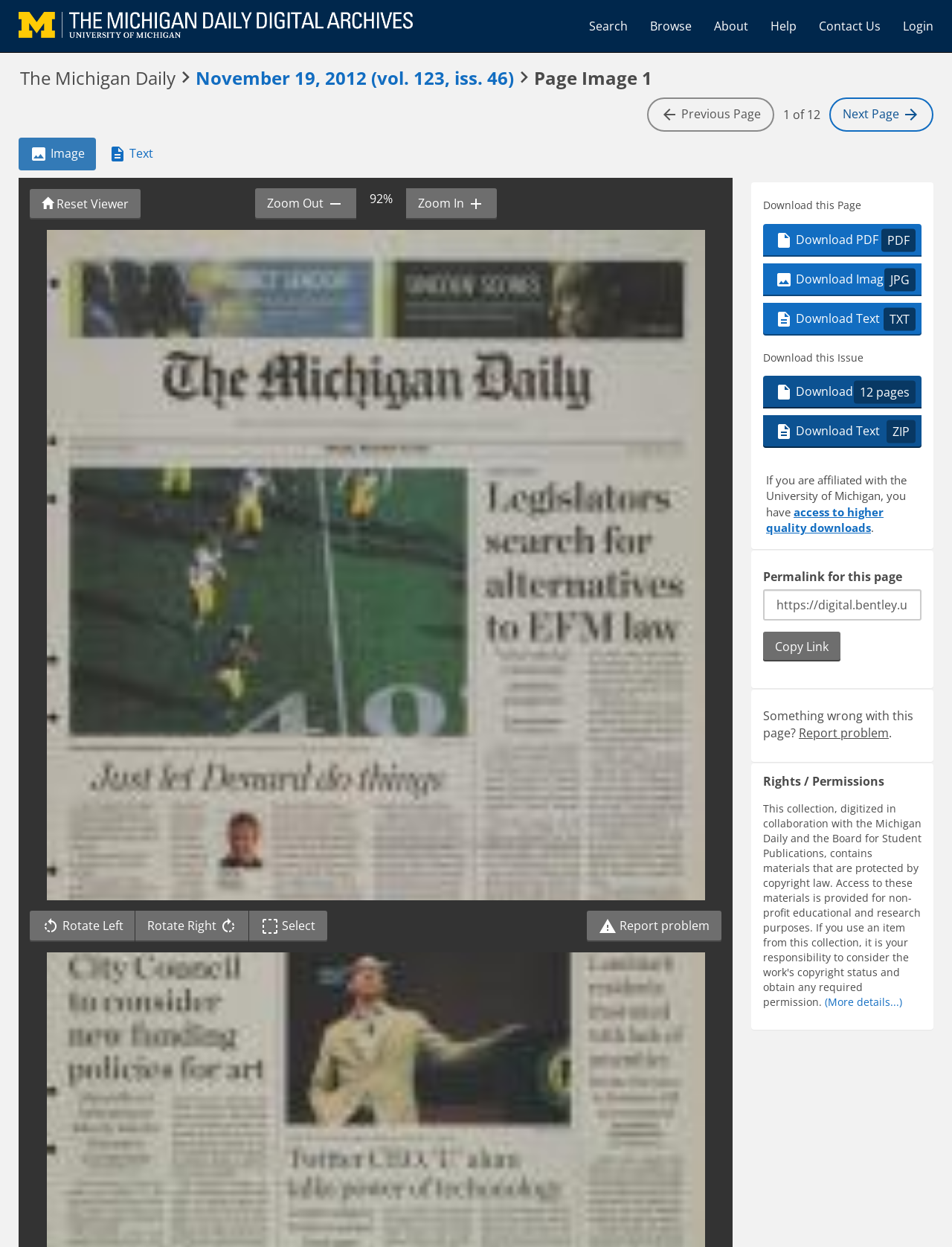Find the bounding box coordinates for the element described here: "News".

None